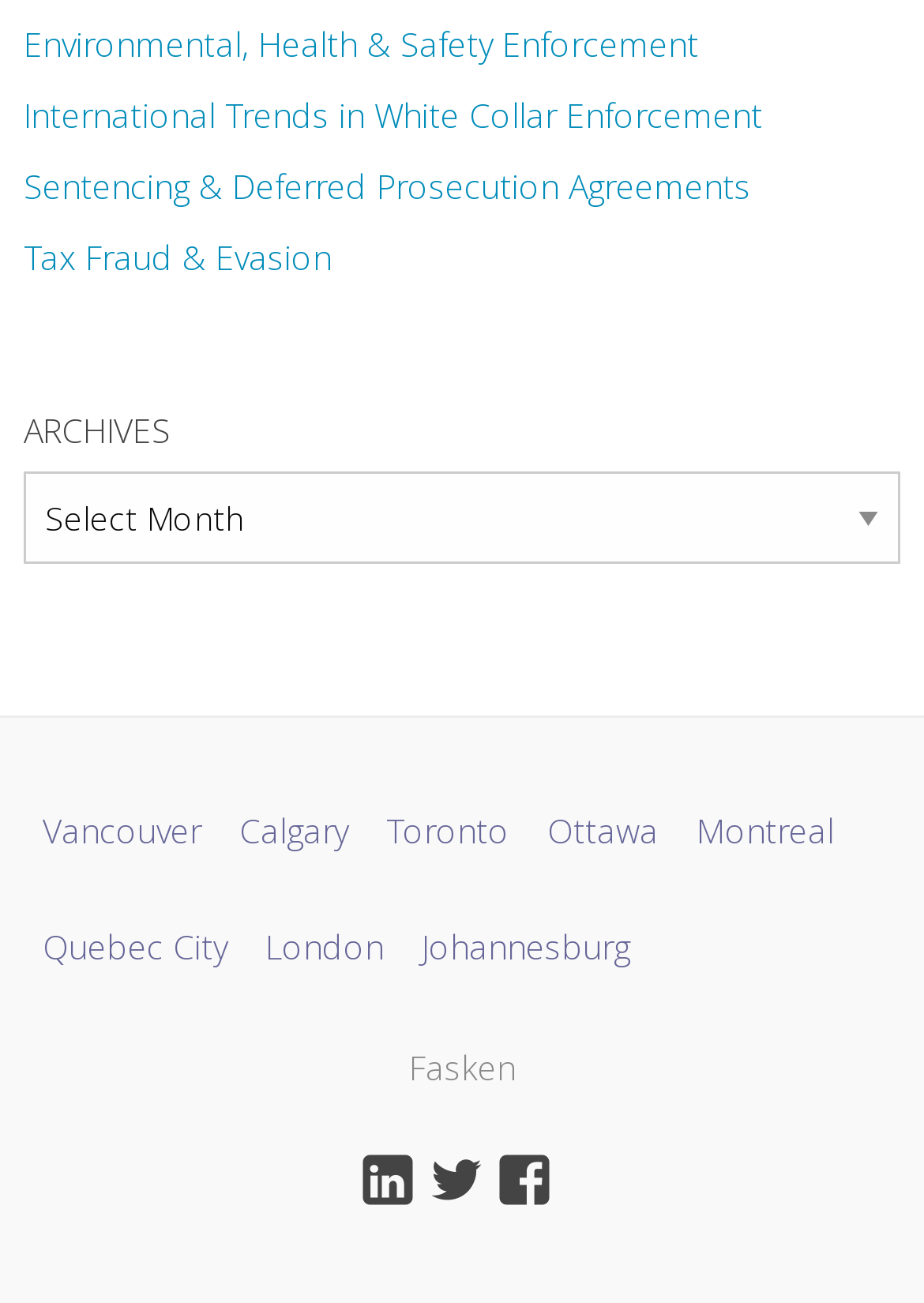How many cities are listed?
Offer a detailed and exhaustive answer to the question.

I counted the number of links under the layout table, which are Vancouver, Calgary, Toronto, Ottawa, Montreal, Quebec City, London, and Johannesburg. There are 8 links in total, but London and Johannesburg are not in Canada, so I assume the question is asking about Canadian cities. Therefore, the answer is 7.